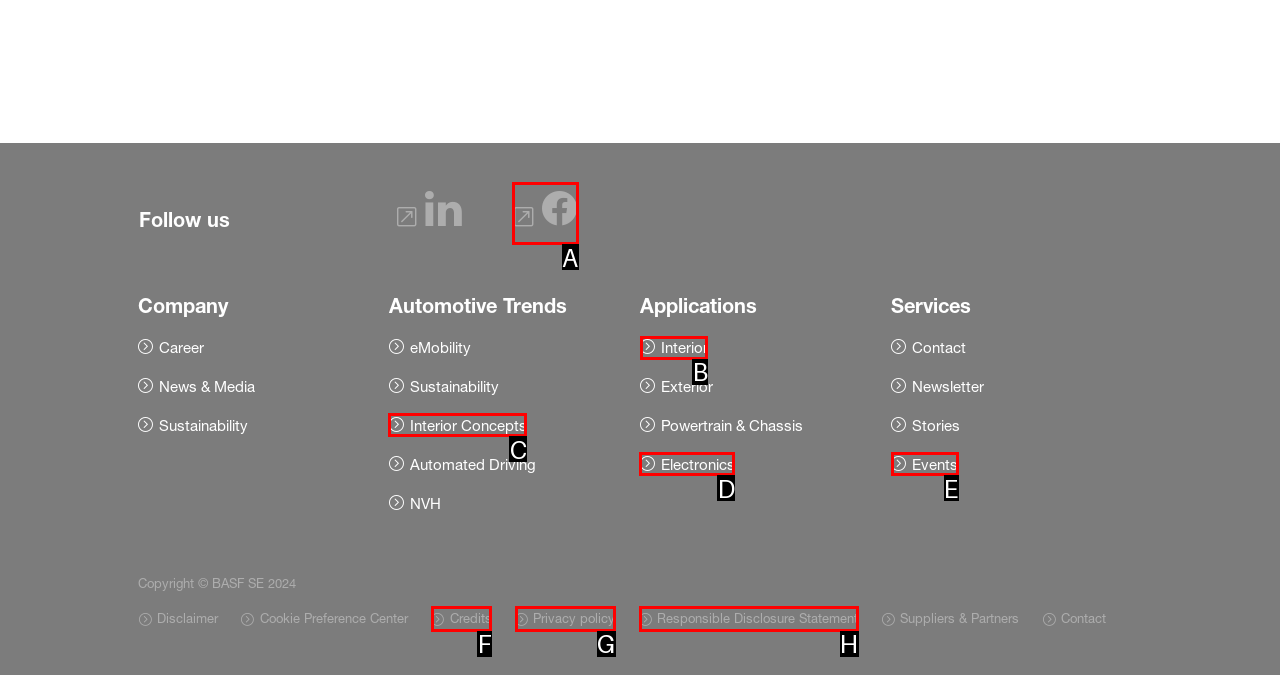From the given options, indicate the letter that corresponds to the action needed to complete this task: Read about interior applications. Respond with only the letter.

B